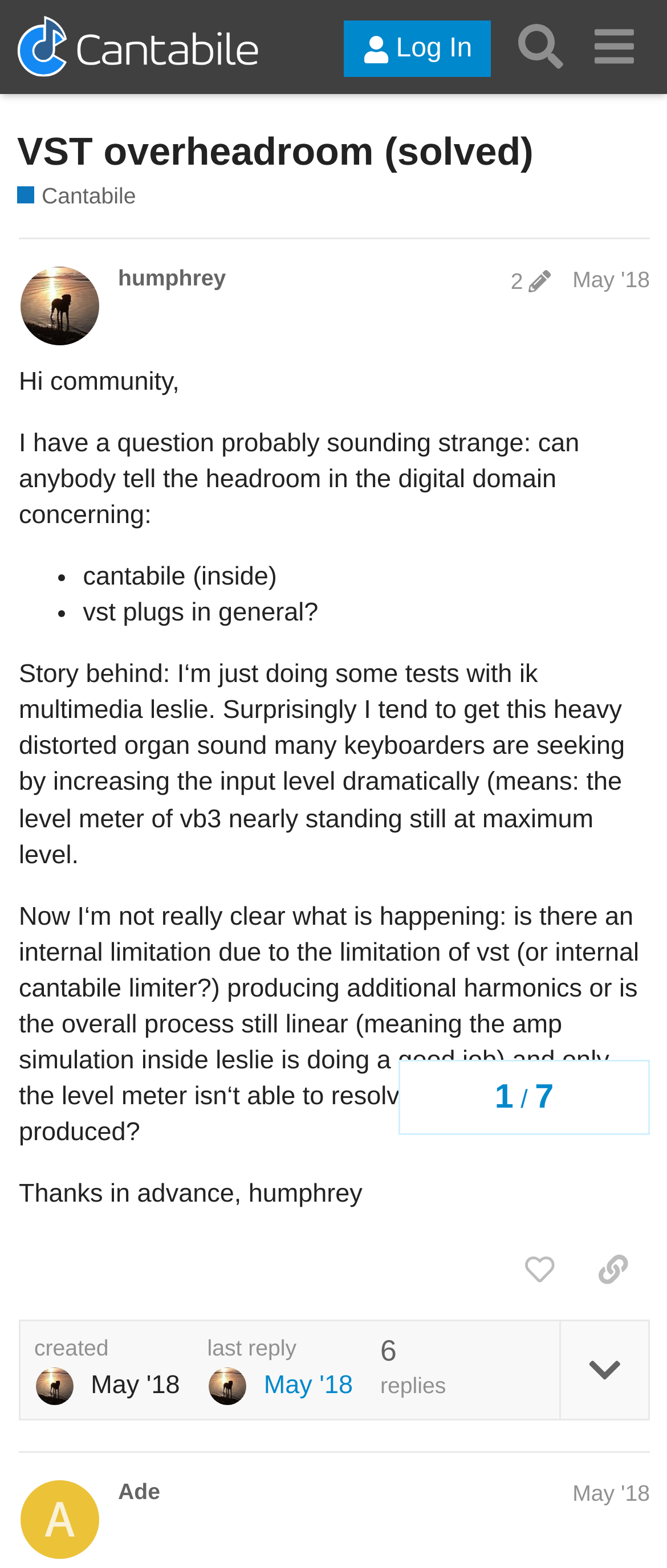Please identify the bounding box coordinates of the element that needs to be clicked to perform the following instruction: "Log in to the community".

[0.516, 0.014, 0.736, 0.05]